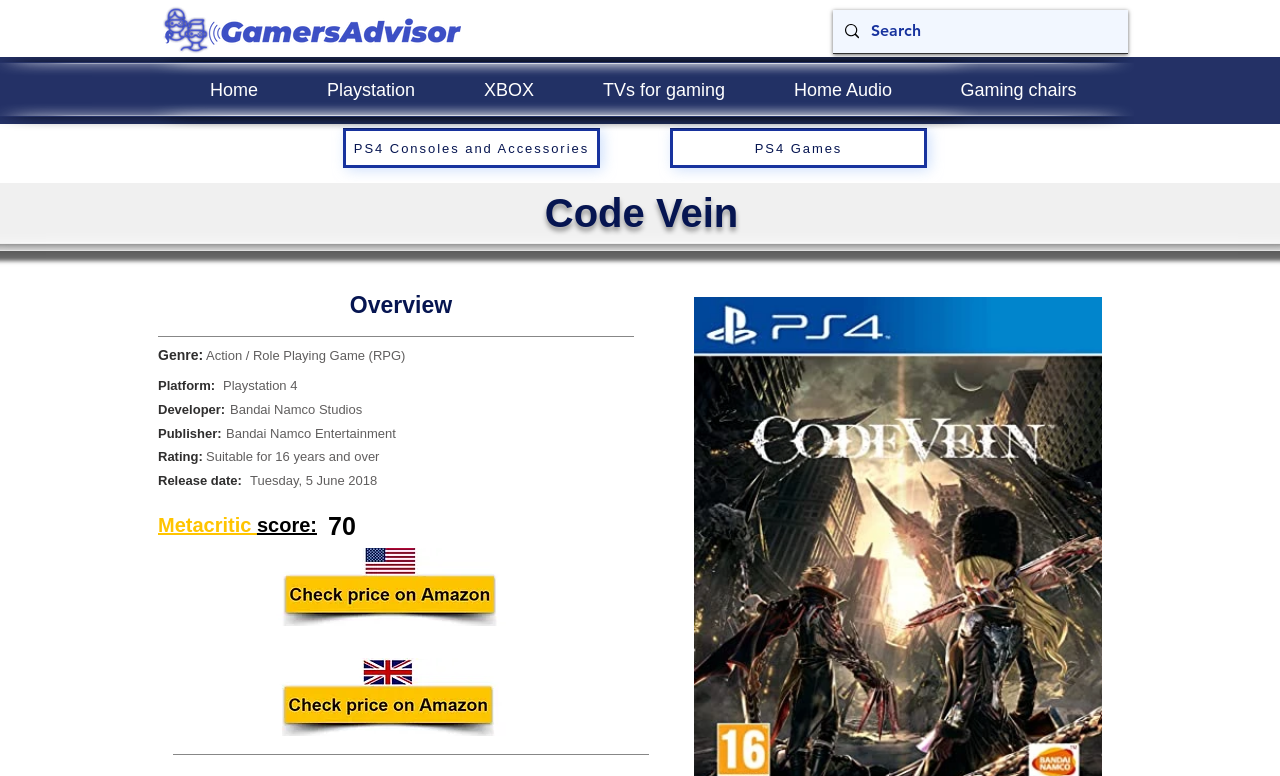Present a detailed account of what is displayed on the webpage.

The webpage is about the video game "Code Vein". At the top, there is a navigation menu with links to "Home", "Playstation", "XBOX", "TVs for gaming", "Home Audio", and "Gaming chairs". Below the navigation menu, there is a search bar with a magnifying glass icon and a text input field.

On the left side of the page, there is a logo of "Gamers Advisor" with a link to it. Below the logo, there are three links: "PS4 Consoles and Accessories", "PS4 Games", and a heading that says "Overview".

The main content of the page is divided into sections with headings such as "Genre:", "Platform:", "Developer:", "Publisher:", "Rating:", "Release date:", and "Metacritic score:". Each section has a corresponding description or value, such as "Action / Role Playing Game (RPG)" for the genre, "Playstation 4" for the platform, and "Bandai Namco Studios" for the developer.

There are also two images on the page, one showing the price of the game on Amazon USA and another showing the price on Amazon UK. The prices are displayed in a long, horizontal format.